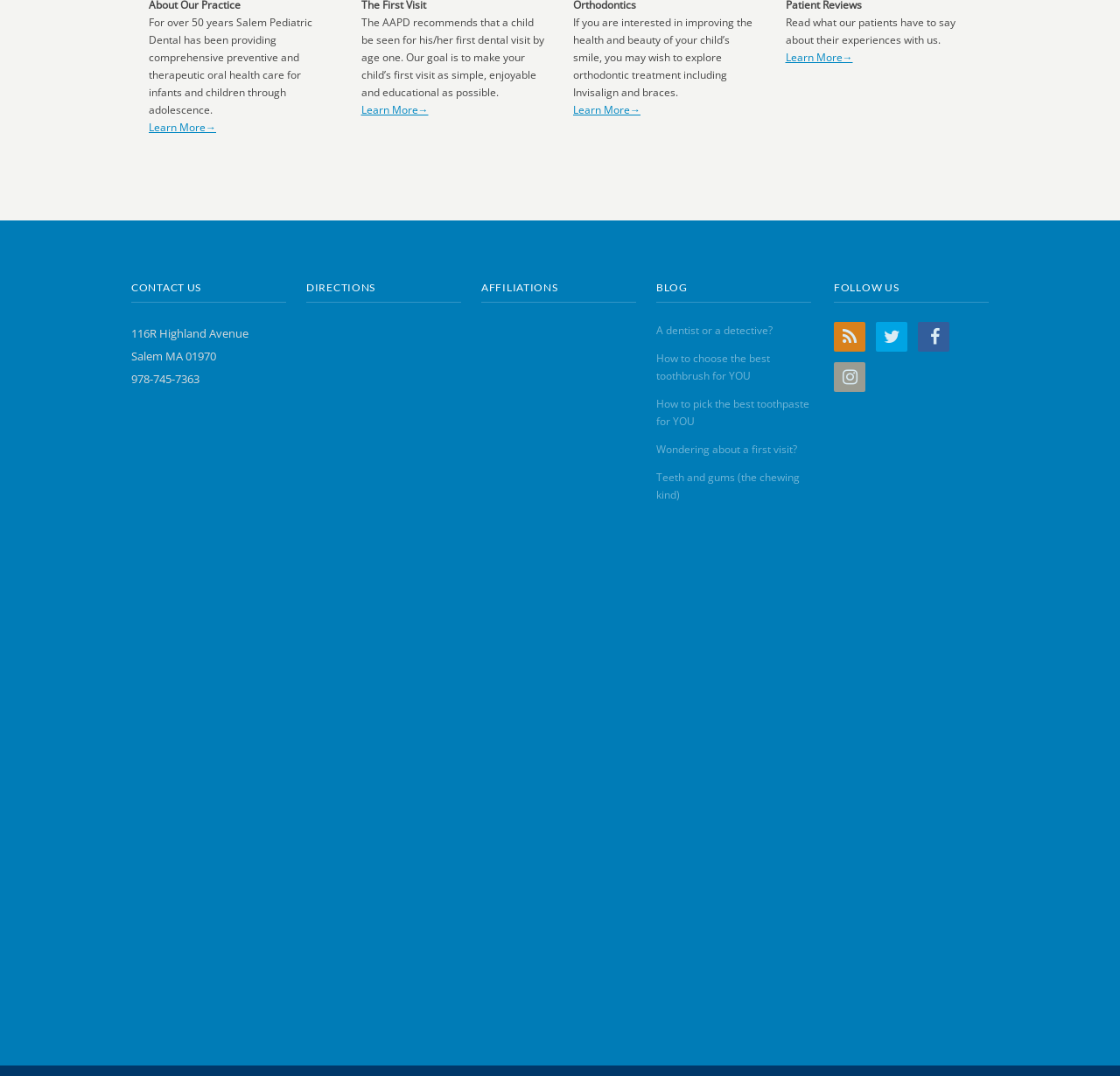Find the bounding box coordinates of the element I should click to carry out the following instruction: "Learn more about comprehensive preventive and therapeutic oral health care".

[0.133, 0.112, 0.193, 0.125]